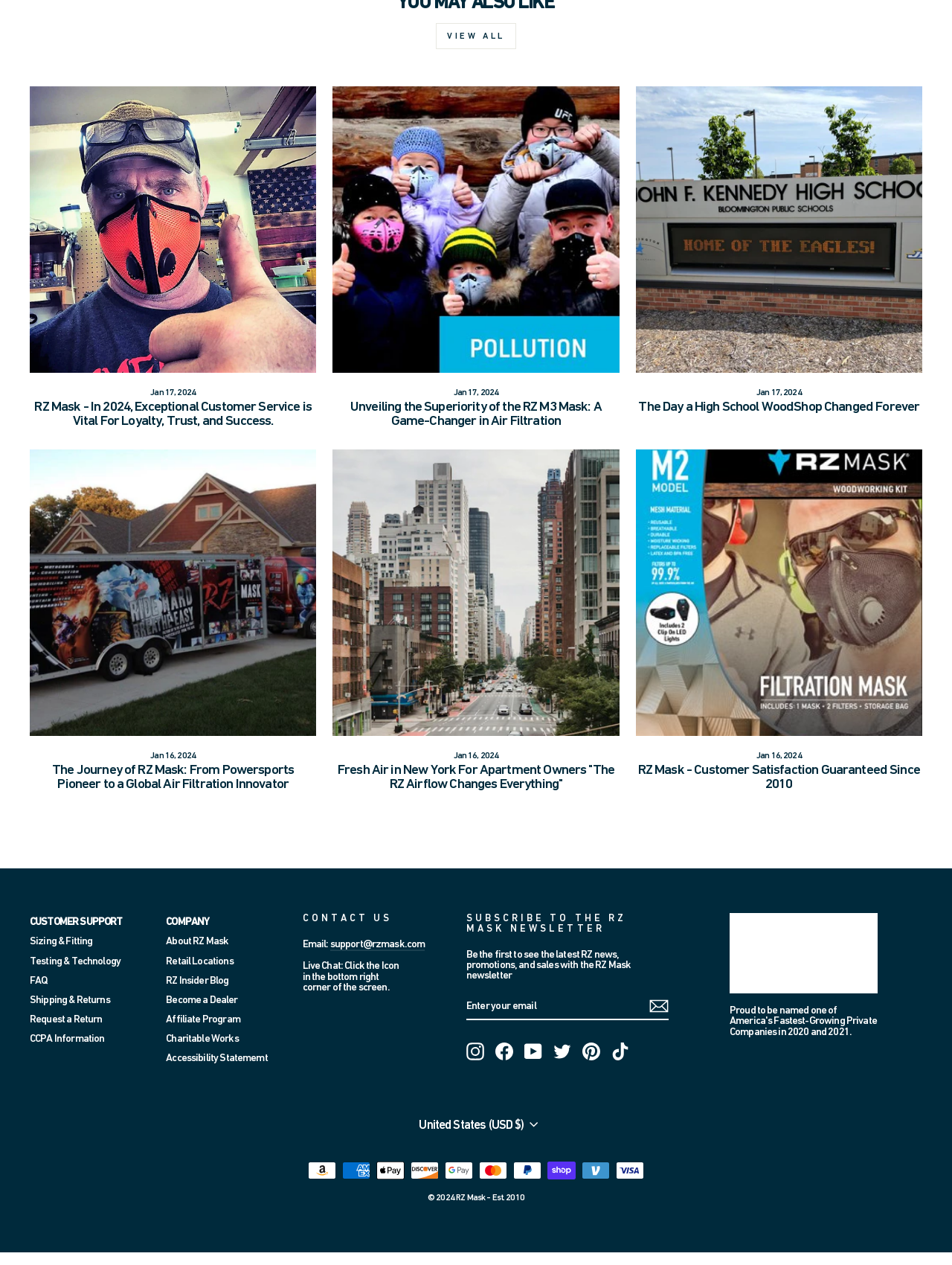What is the company's establishment year?
Make sure to answer the question with a detailed and comprehensive explanation.

I found the company's establishment year by looking at the copyright information at the bottom of the webpage, which states '© 2024 RZ Mask - Est. 2010'. This indicates that the company was established in 2010.